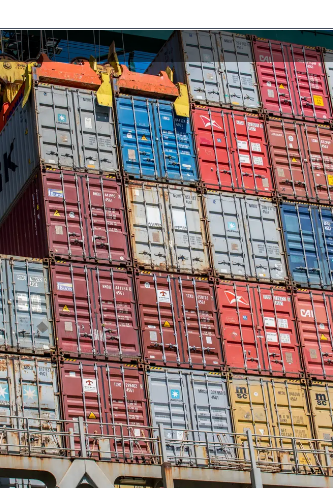Examine the image and give a thorough answer to the following question:
What is the purpose of the Certified Pick-up (CPu) system?

According to the caption, the CPu system aims to enhance safety, transparency, and efficiency in container handling, which is a collaborative effort among ports and transport companies to streamline operations in the industry.